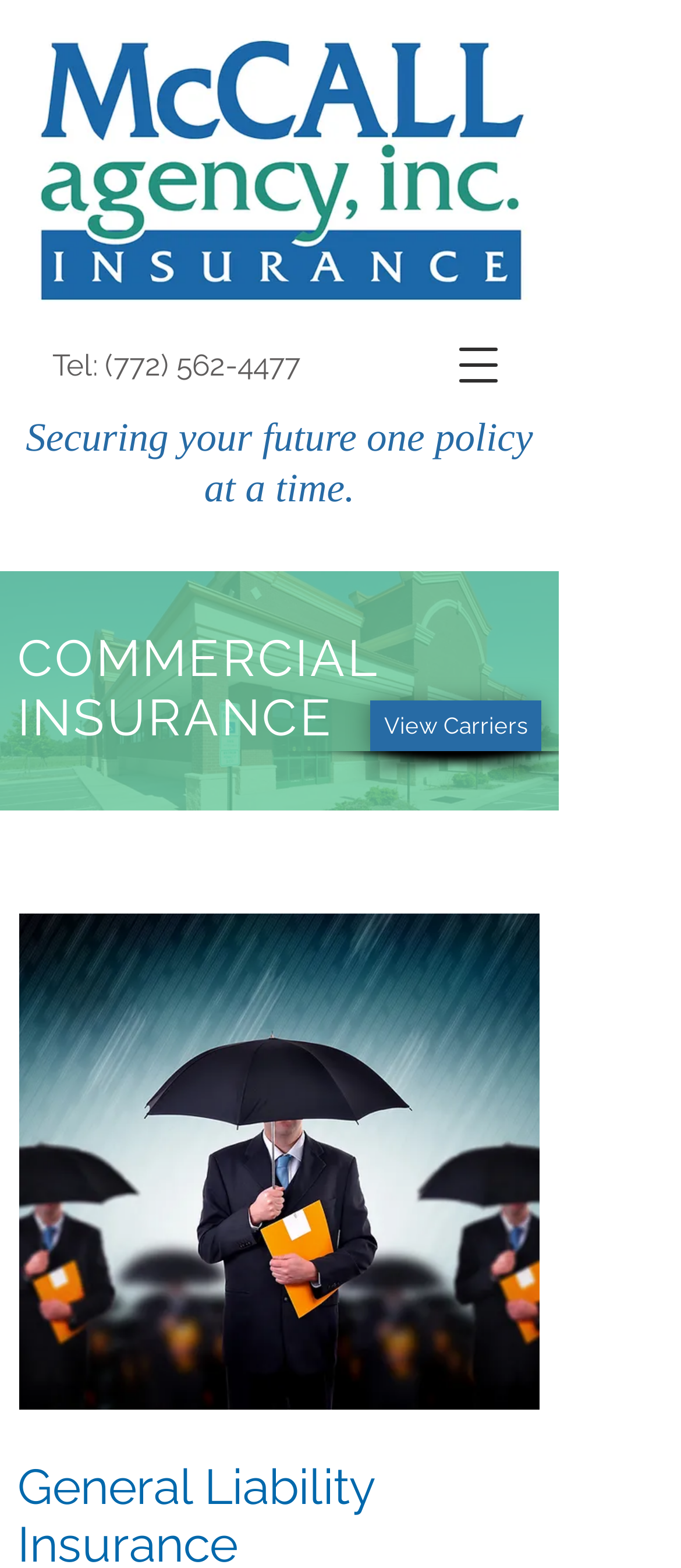Given the webpage screenshot and the description, determine the bounding box coordinates (top-left x, top-left y, bottom-right x, bottom-right y) that define the location of the UI element matching this description: (772) 562-4477

[0.154, 0.222, 0.441, 0.244]